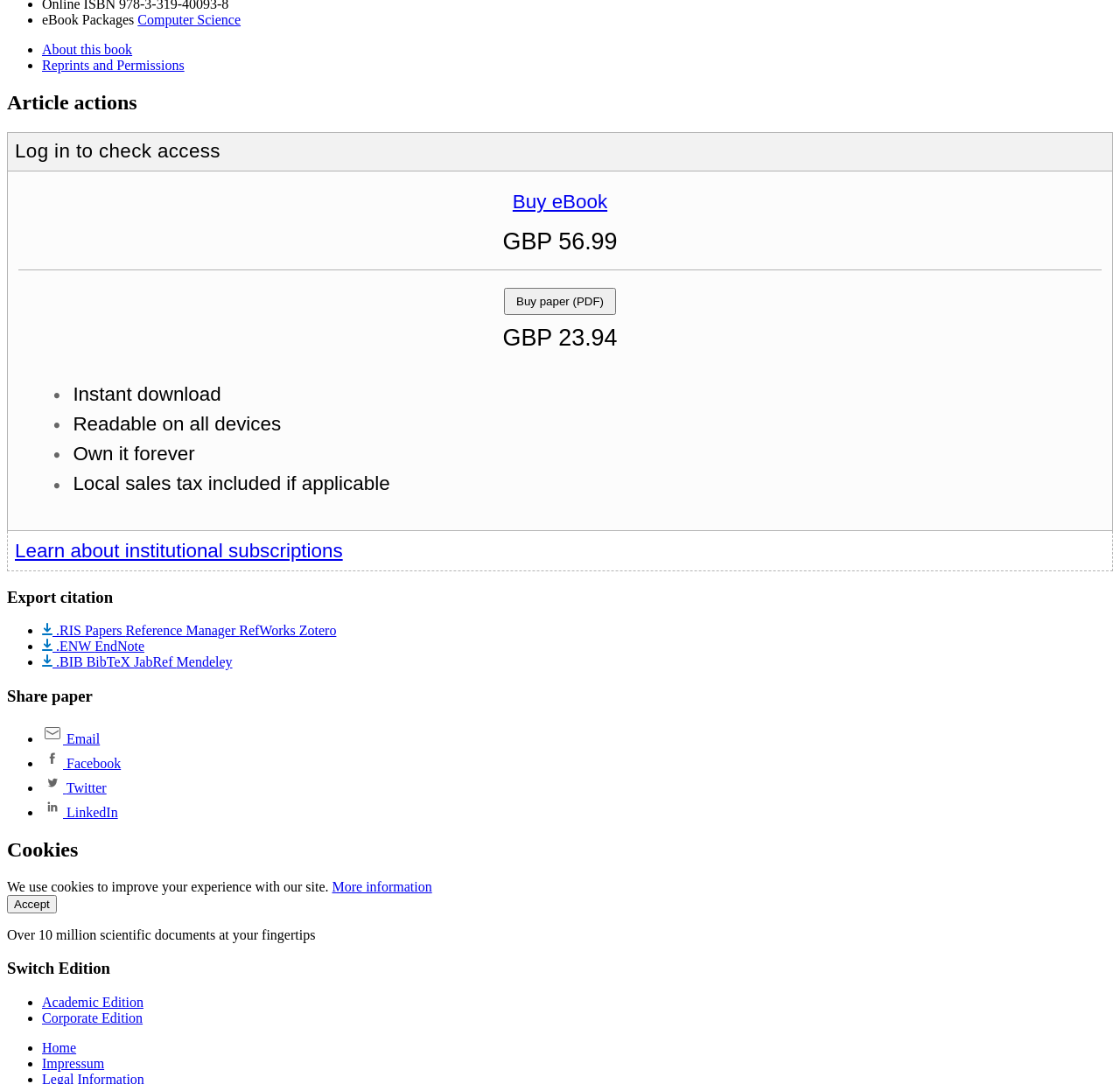Identify and provide the bounding box for the element described by: ".BIB BibTeX JabRef Mendeley".

[0.038, 0.604, 0.207, 0.618]